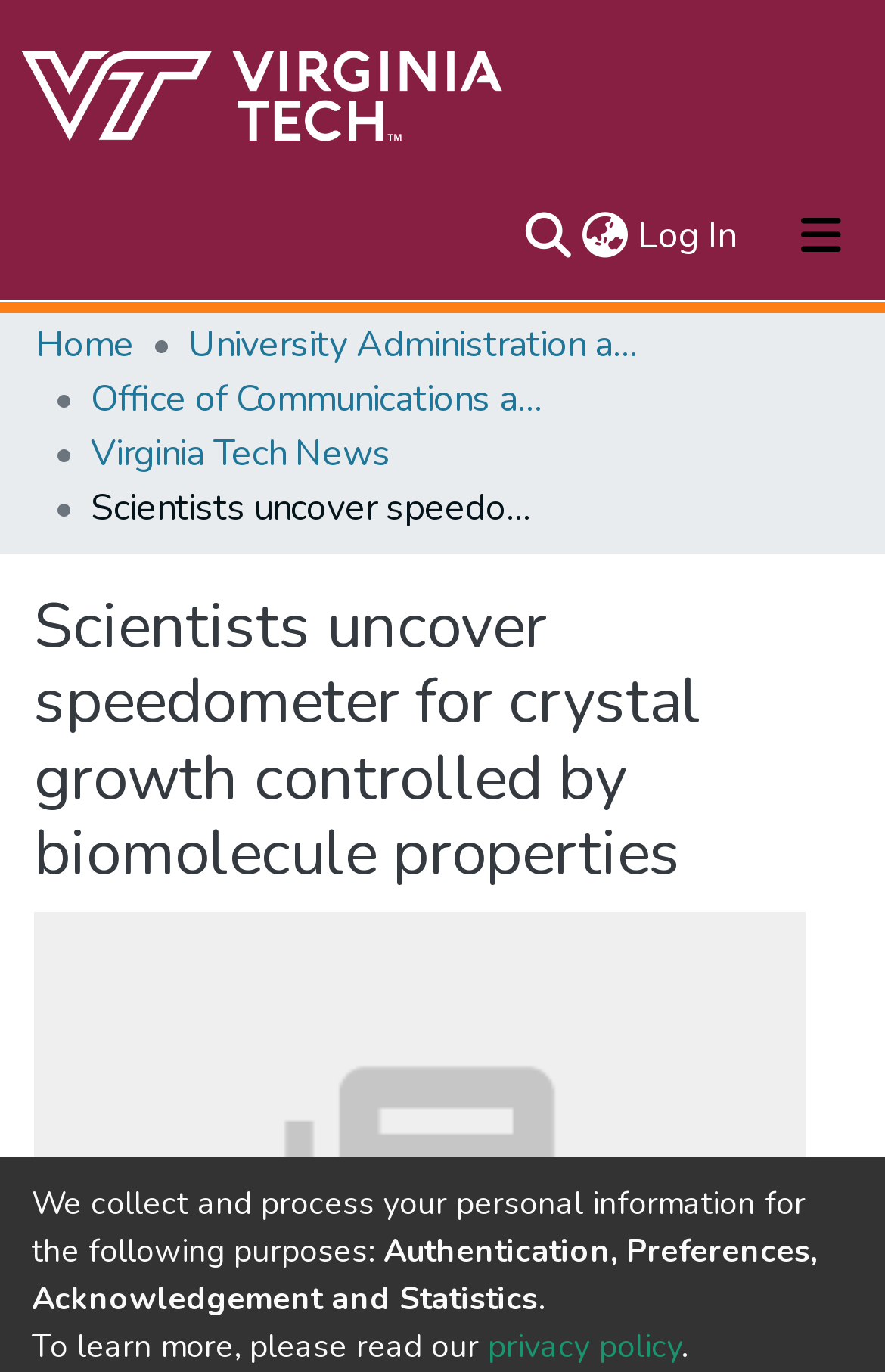Pinpoint the bounding box coordinates of the area that must be clicked to complete this instruction: "Switch language".

[0.651, 0.152, 0.715, 0.192]